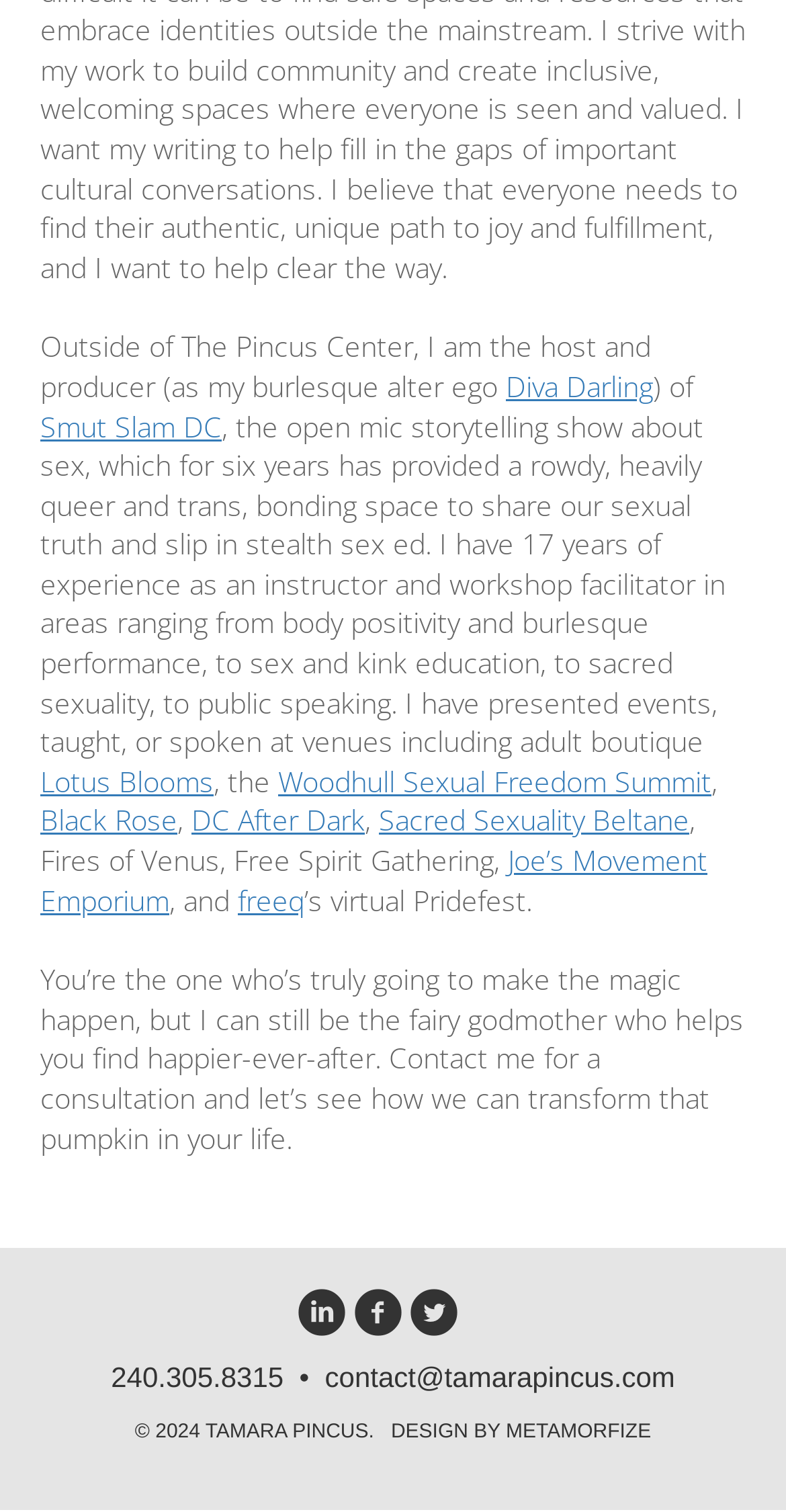What is the email address provided on the webpage?
From the screenshot, supply a one-word or short-phrase answer.

contact@tamarapincus.com